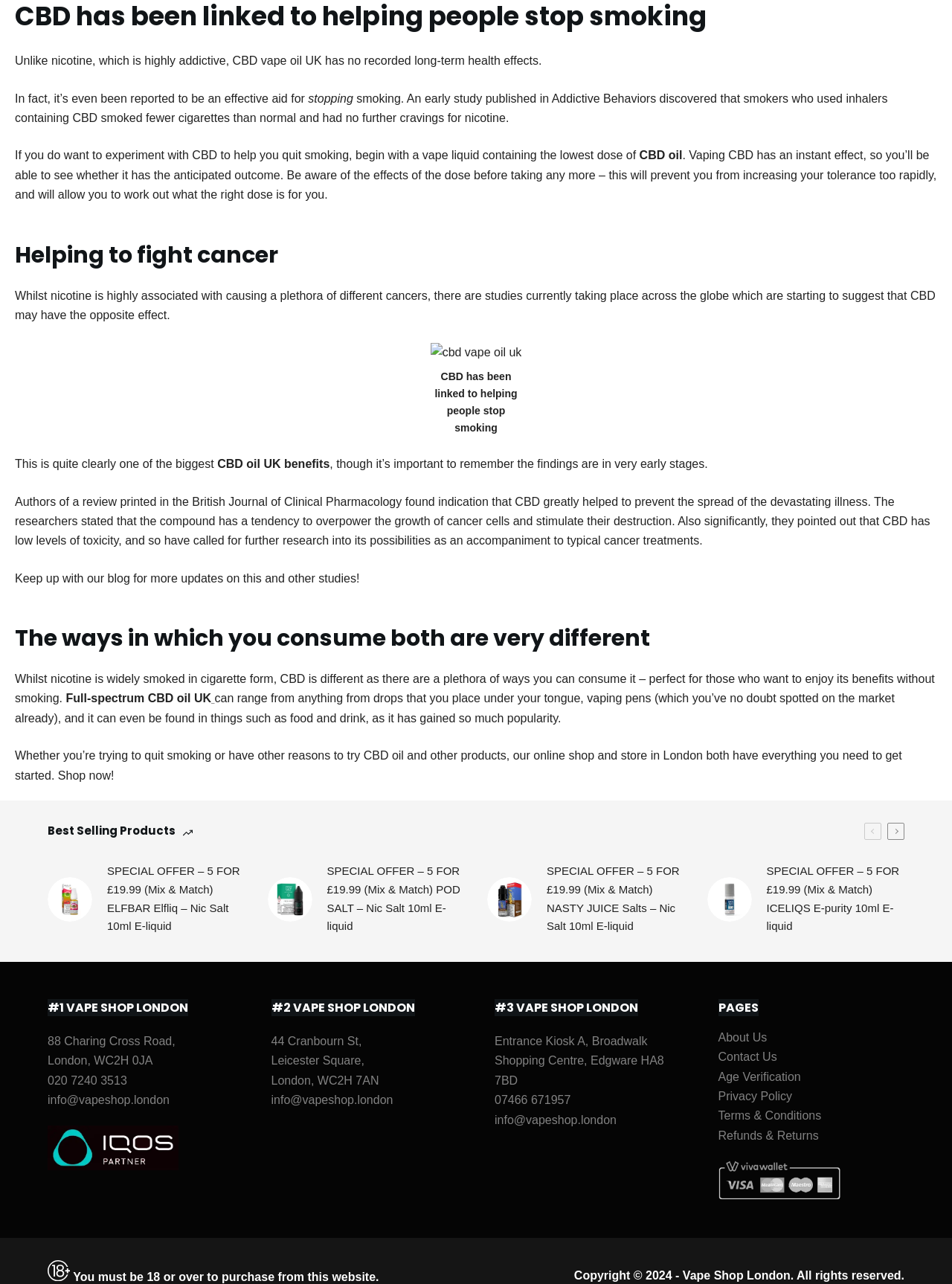Answer the following query concisely with a single word or phrase:
What is the main topic of this webpage?

CBD oil UK